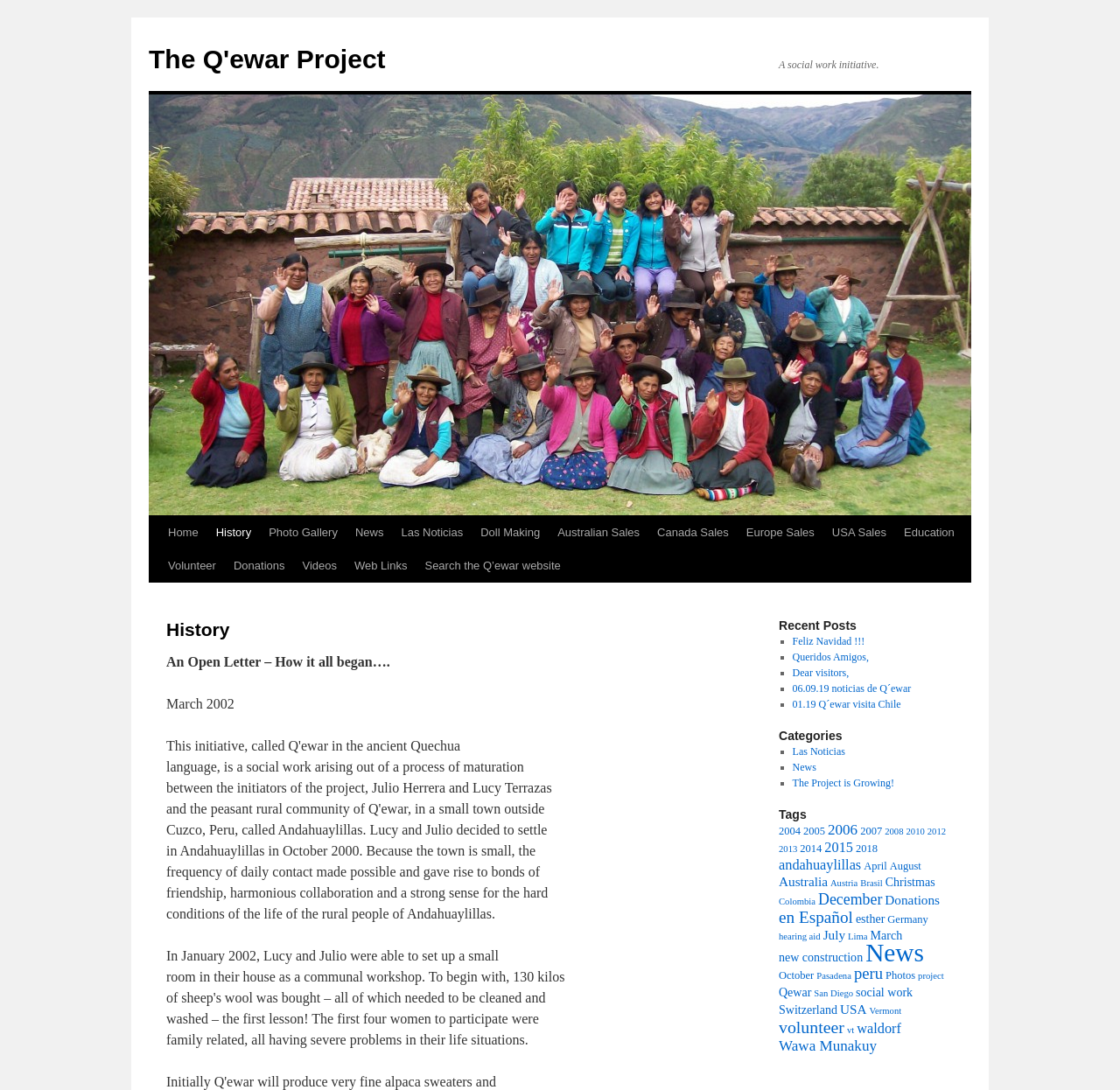How many categories are there?
Using the image, provide a detailed and thorough answer to the question.

The categories are located at the bottom of the webpage, and they are marked with headings. There are three categories: 'Recent Posts', 'Categories', and 'Tags'.